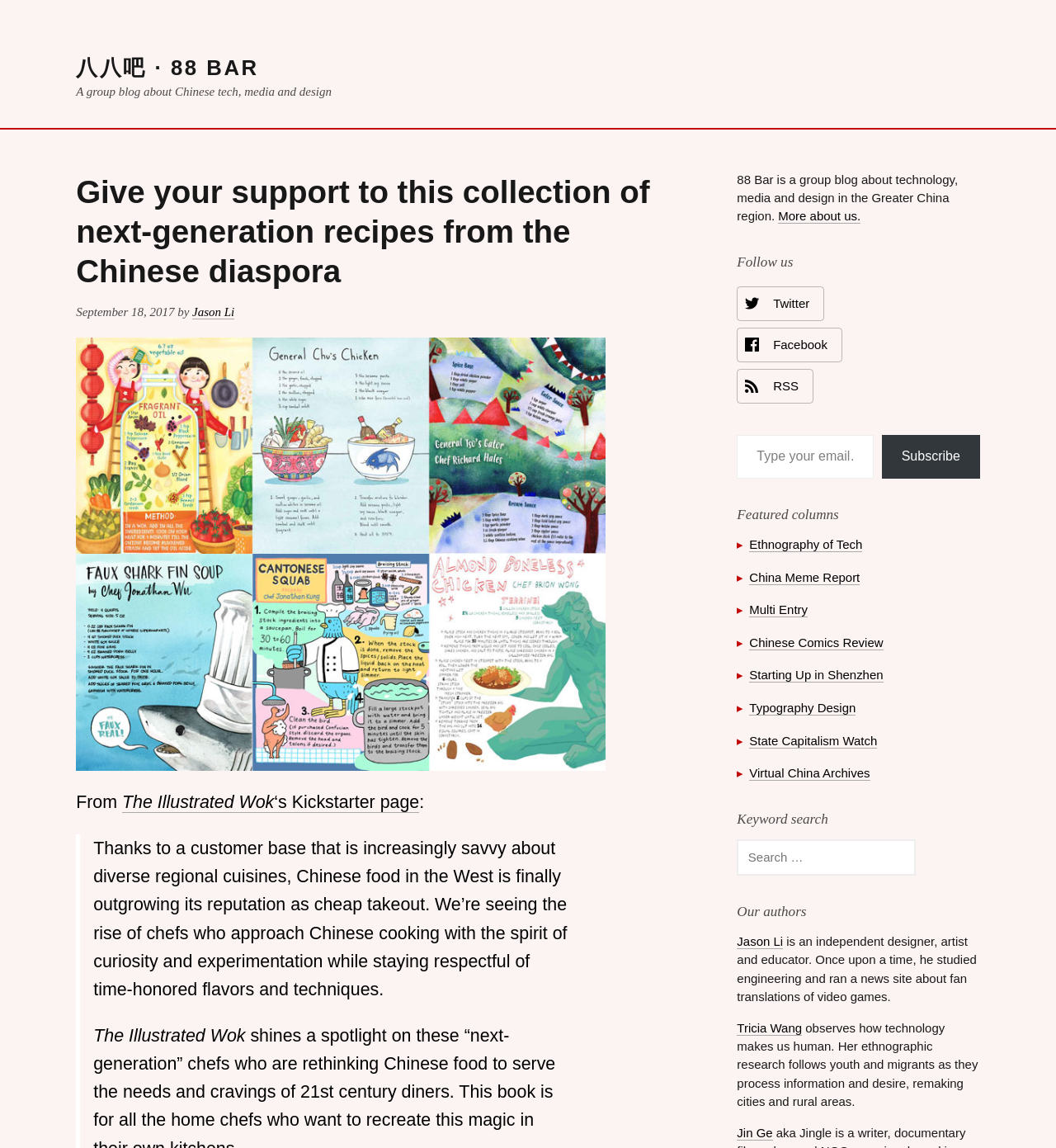Find the bounding box coordinates of the element I should click to carry out the following instruction: "Visit the Facebook page".

[0.698, 0.286, 0.798, 0.315]